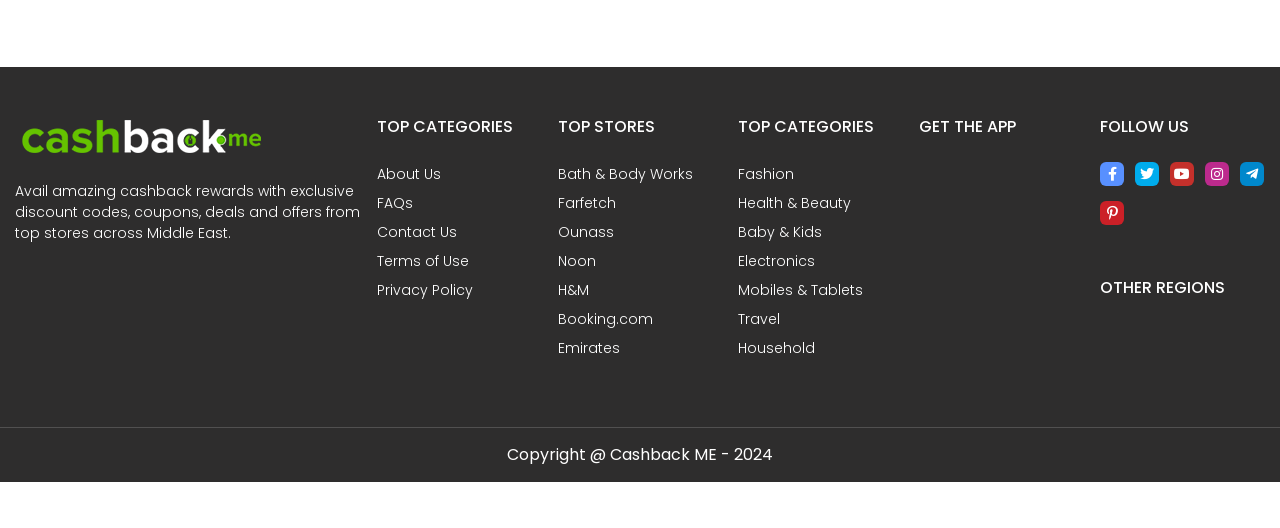Please mark the bounding box coordinates of the area that should be clicked to carry out the instruction: "View all projects".

None